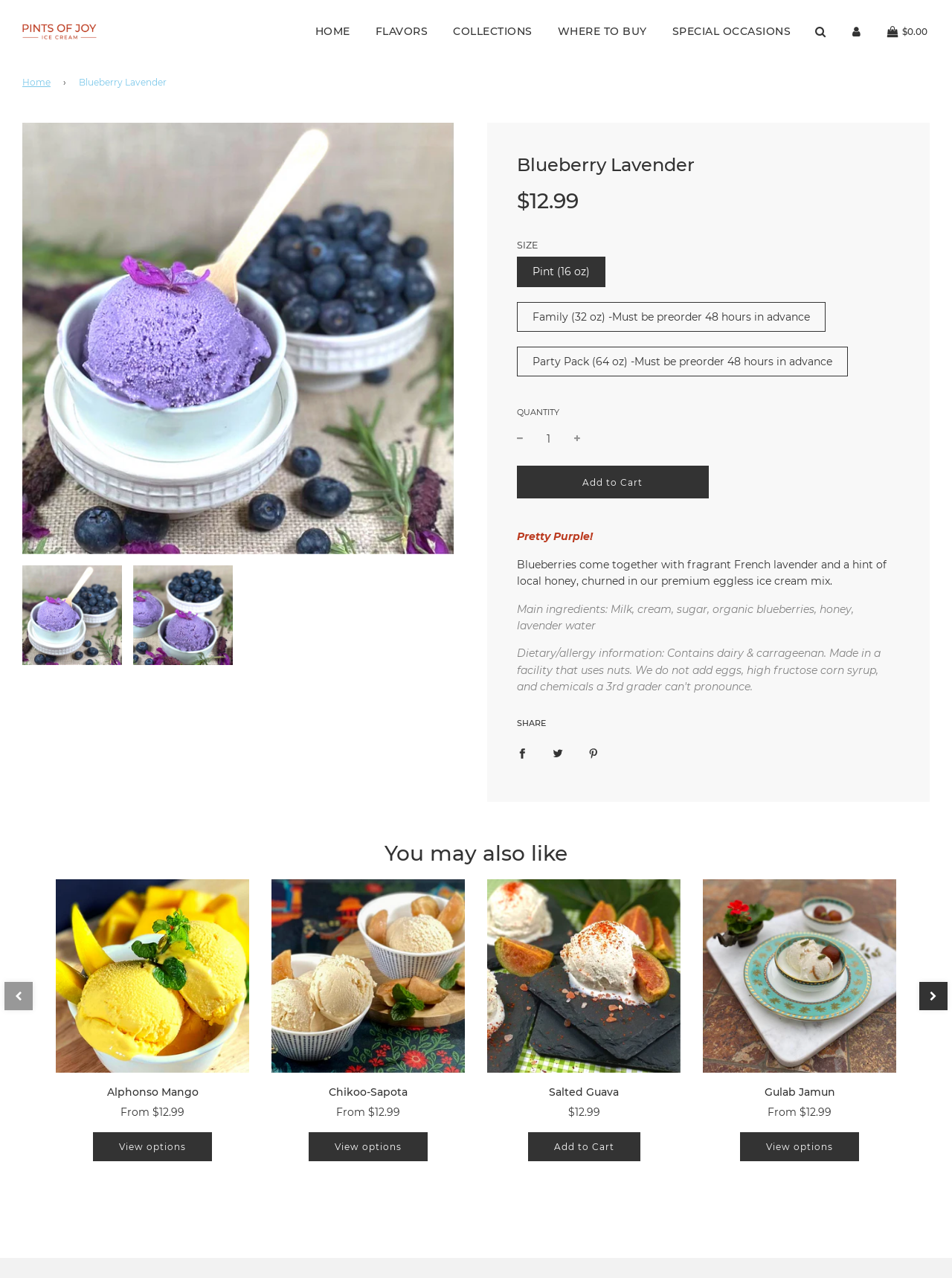Identify the bounding box coordinates of the clickable region required to complete the instruction: "Add to Cart". The coordinates should be given as four float numbers within the range of 0 and 1, i.e., [left, top, right, bottom].

[0.543, 0.365, 0.744, 0.39]